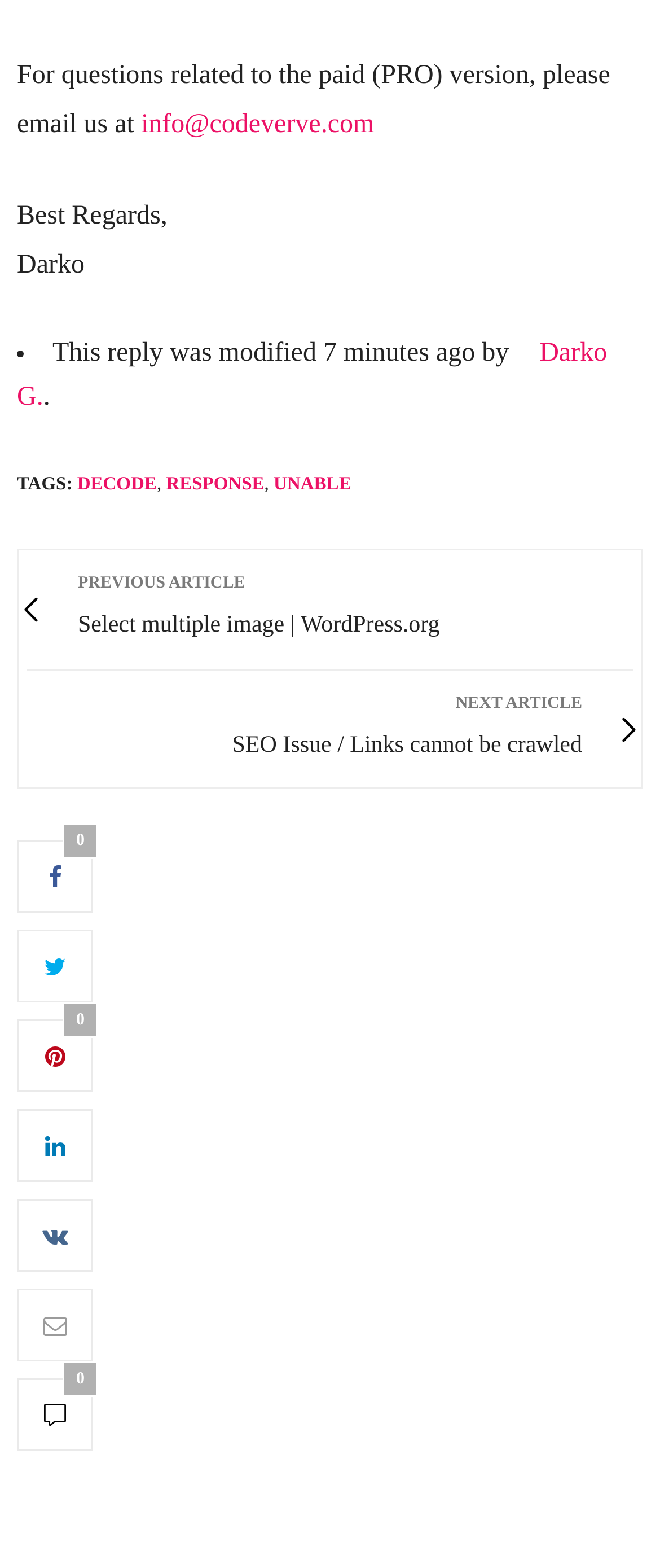Identify the bounding box coordinates for the UI element mentioned here: "parent_node: 0". Provide the coordinates as four float values between 0 and 1, i.e., [left, top, right, bottom].

[0.026, 0.708, 0.141, 0.754]